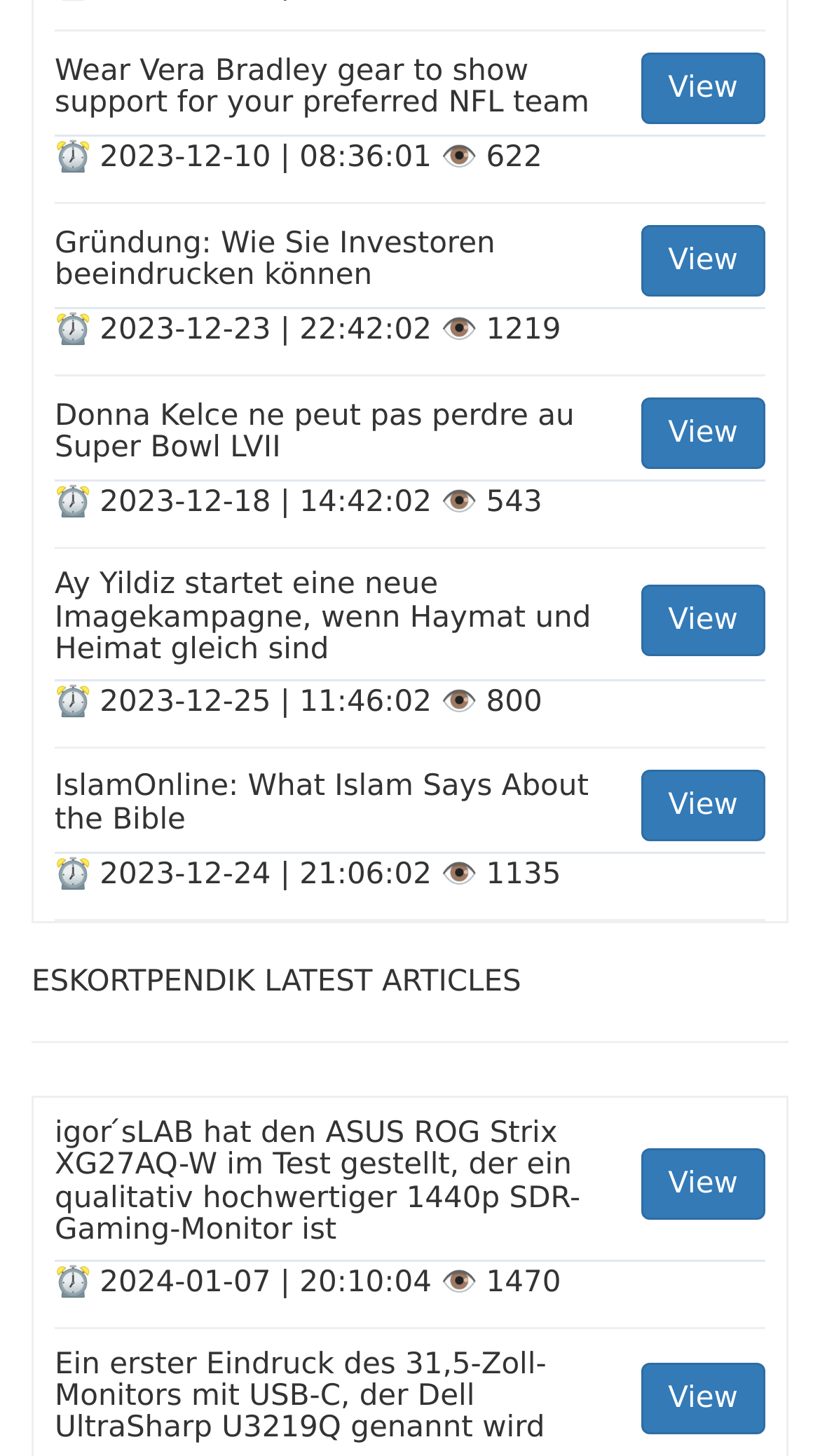Please provide a brief answer to the question using only one word or phrase: 
What is the date of the last article?

2024-01-07